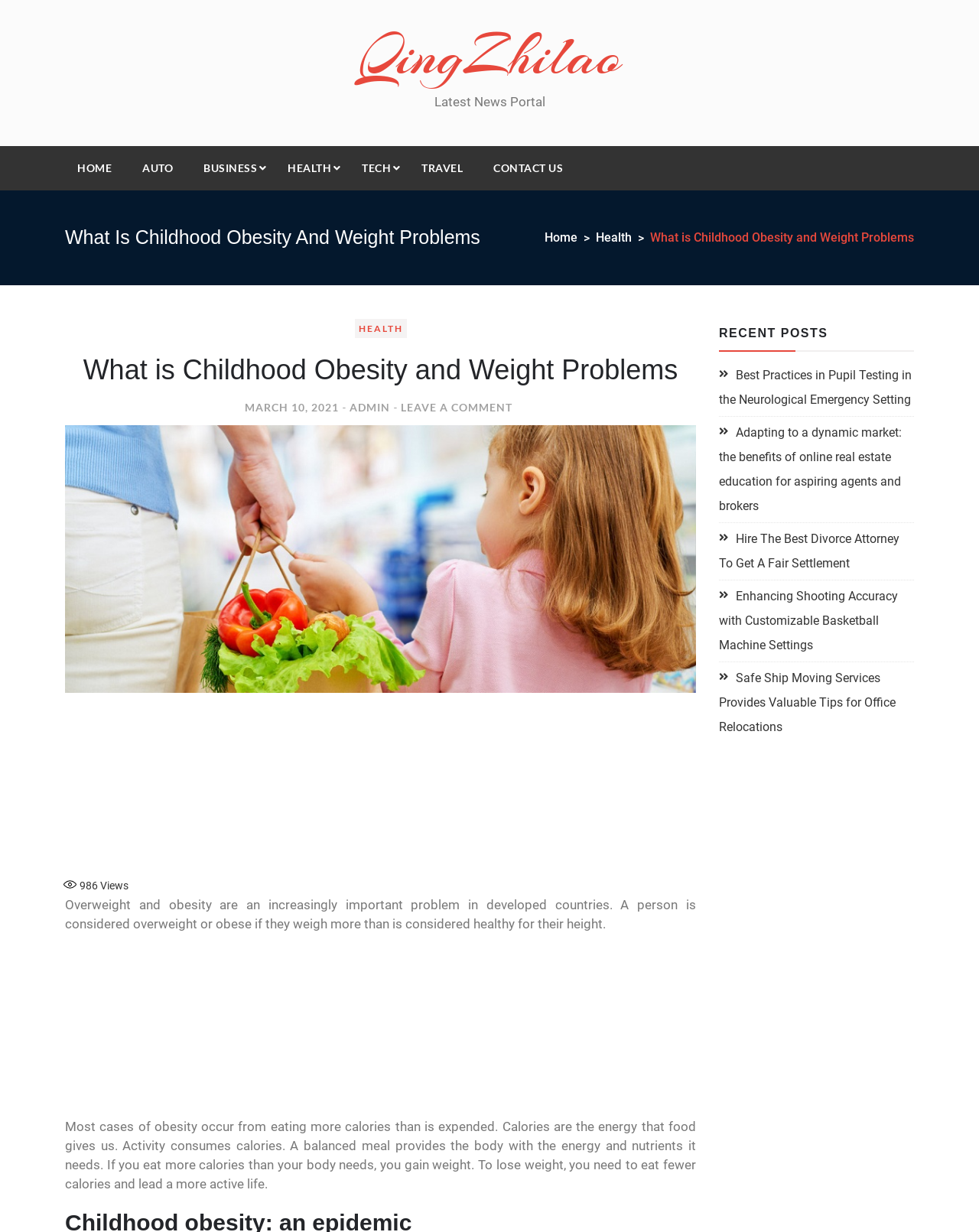Please specify the bounding box coordinates of the area that should be clicked to accomplish the following instruction: "Click on the 'LEAVE A COMMENT ON WHAT IS CHILDHOOD OBESITY AND WEIGHT PROBLEMS' link". The coordinates should consist of four float numbers between 0 and 1, i.e., [left, top, right, bottom].

[0.409, 0.325, 0.523, 0.336]